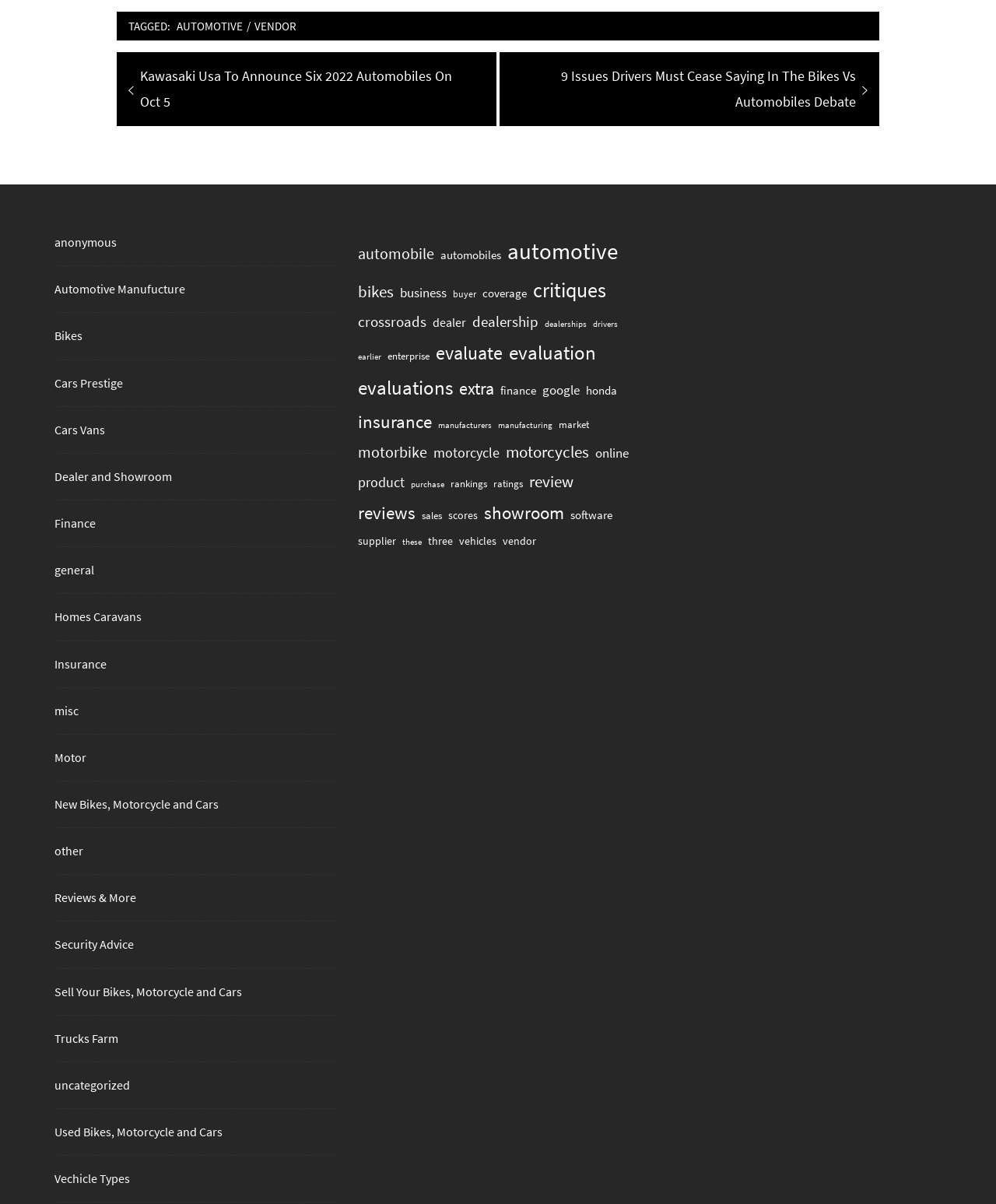Answer with a single word or phrase: 
How many items are in the 'automotive' category?

110 items